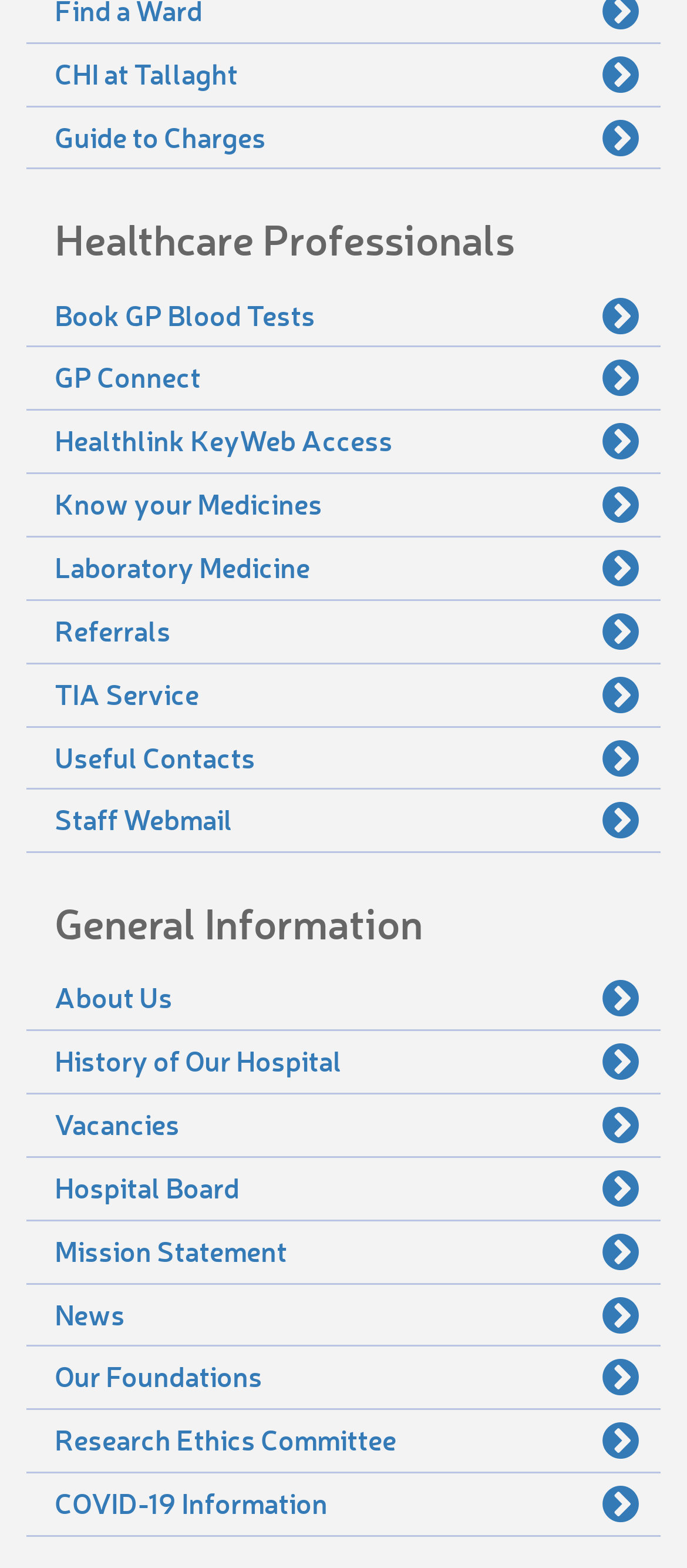How many headings are there on the webpage? Please answer the question using a single word or phrase based on the image.

2